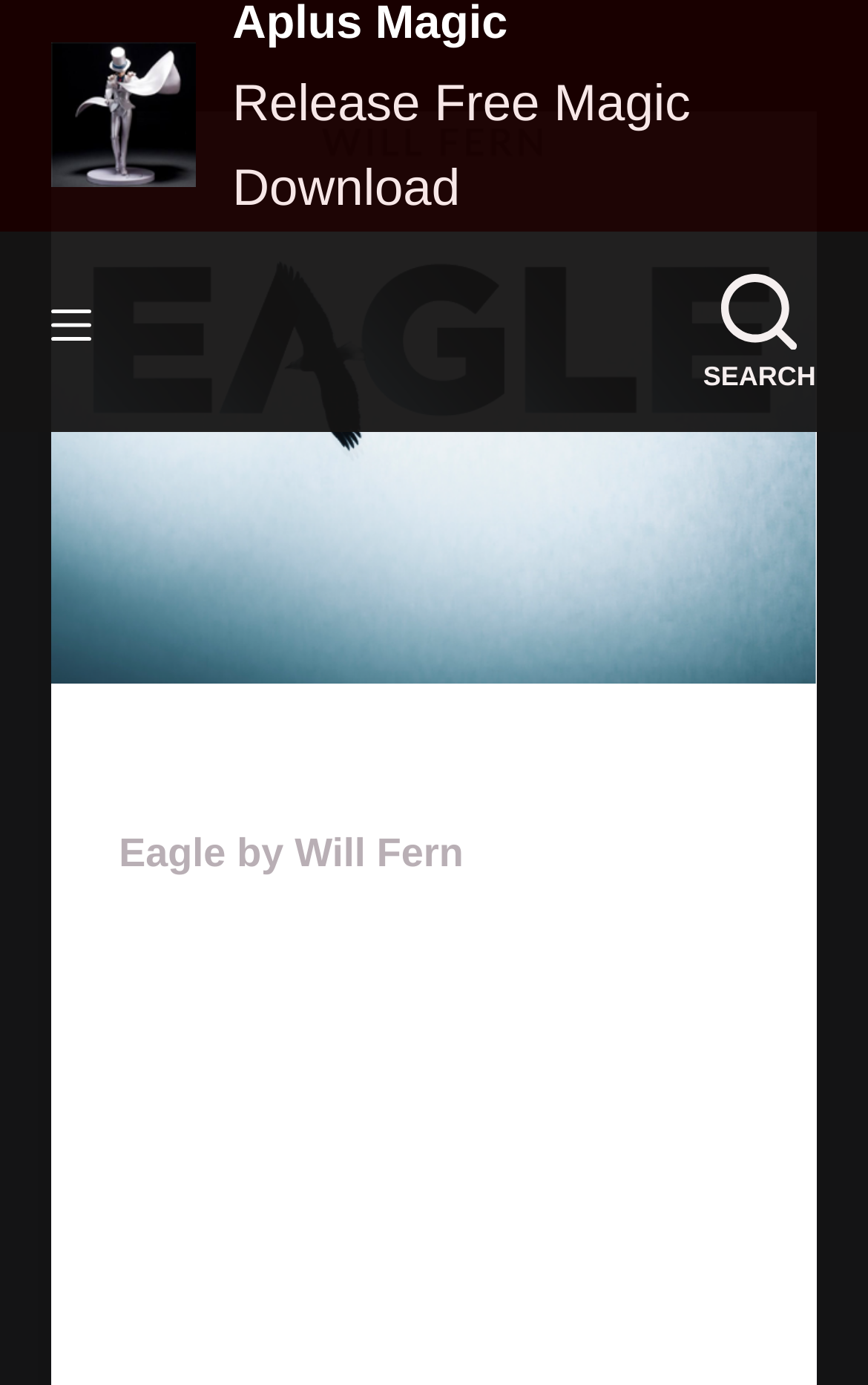Use a single word or phrase to respond to the question:
What is the name of the magic trick?

Eagle